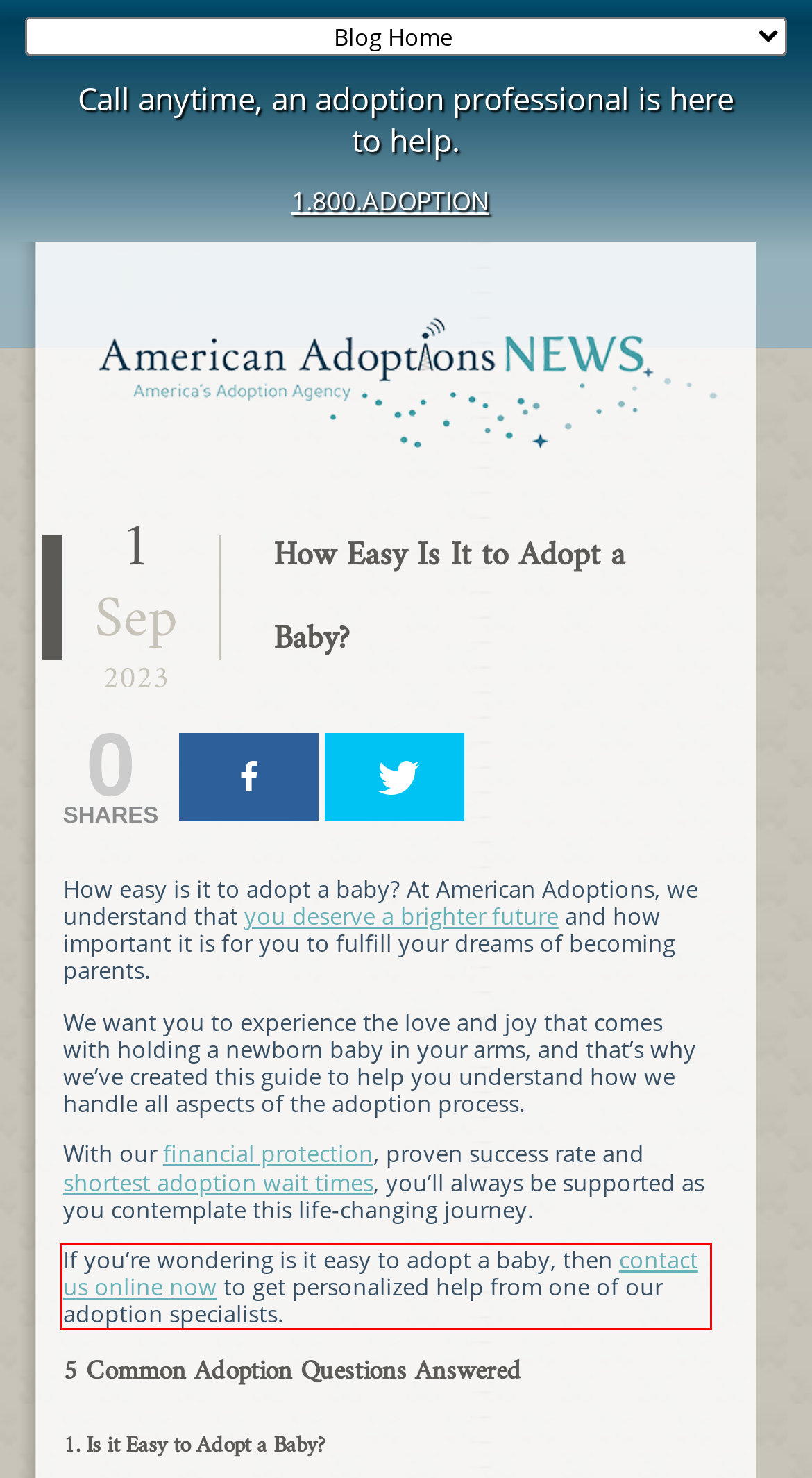In the given screenshot, locate the red bounding box and extract the text content from within it.

If you’re wondering is it easy to adopt a baby, then contact us online now to get personalized help from one of our adoption specialists.